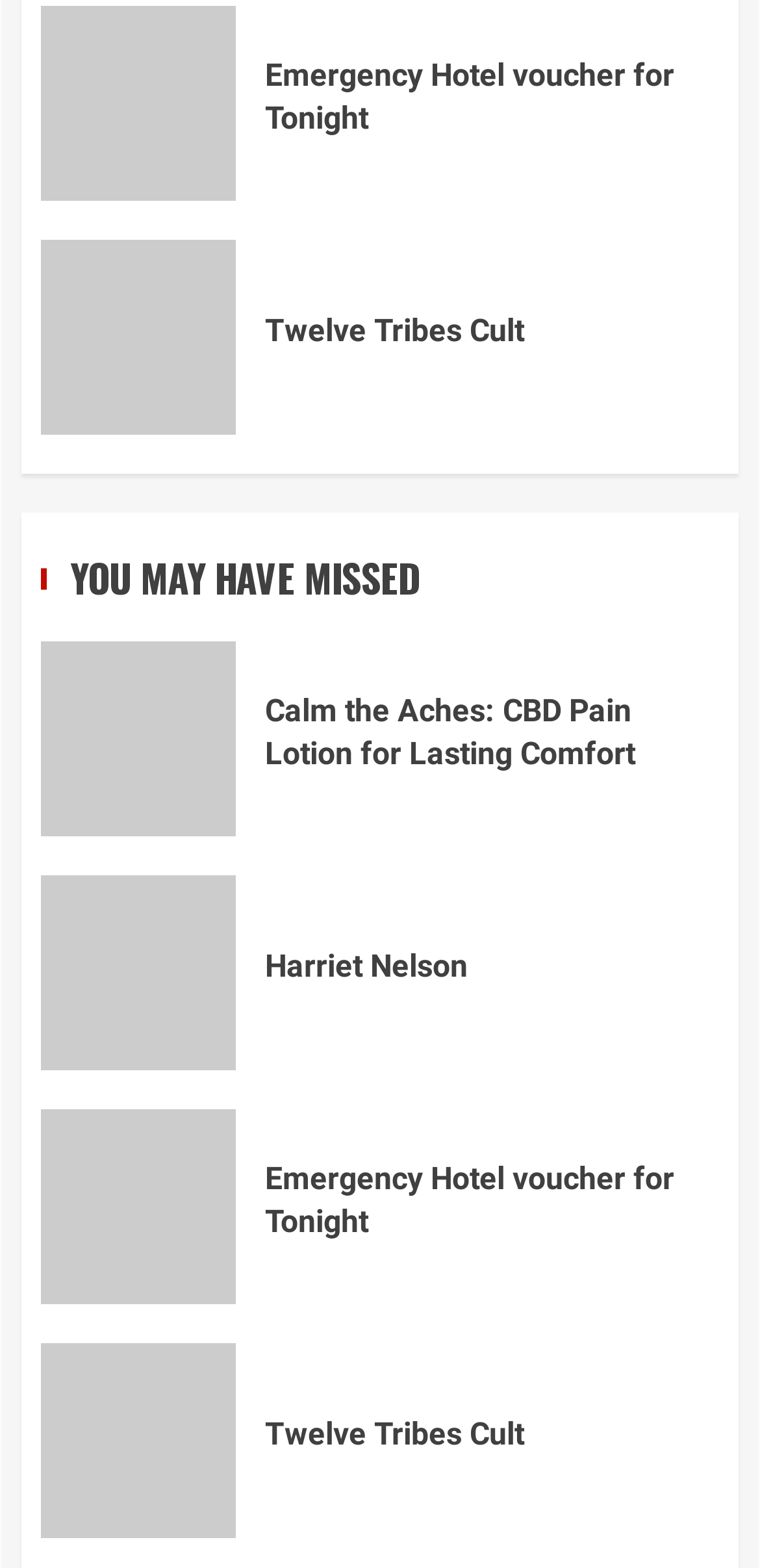Use a single word or phrase to answer the following:
How many links are there on the webpage?

8